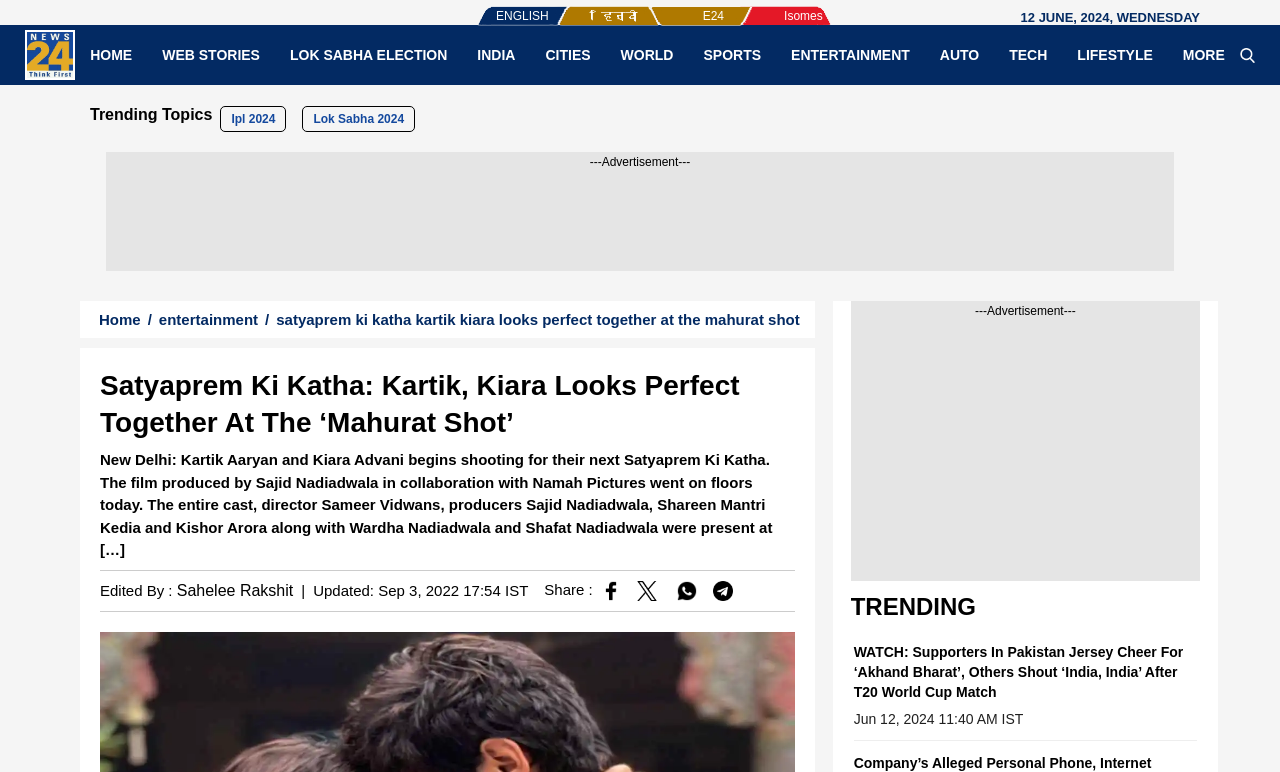What is the name of the film being produced by Sajid Nadiadwala?
Craft a detailed and extensive response to the question.

I found the name of the film by reading the heading 'Satyaprem Ki Katha: Kartik, Kiara Looks Perfect Together At The ‘Mahurat Shot’’ which is located at the top of the article.